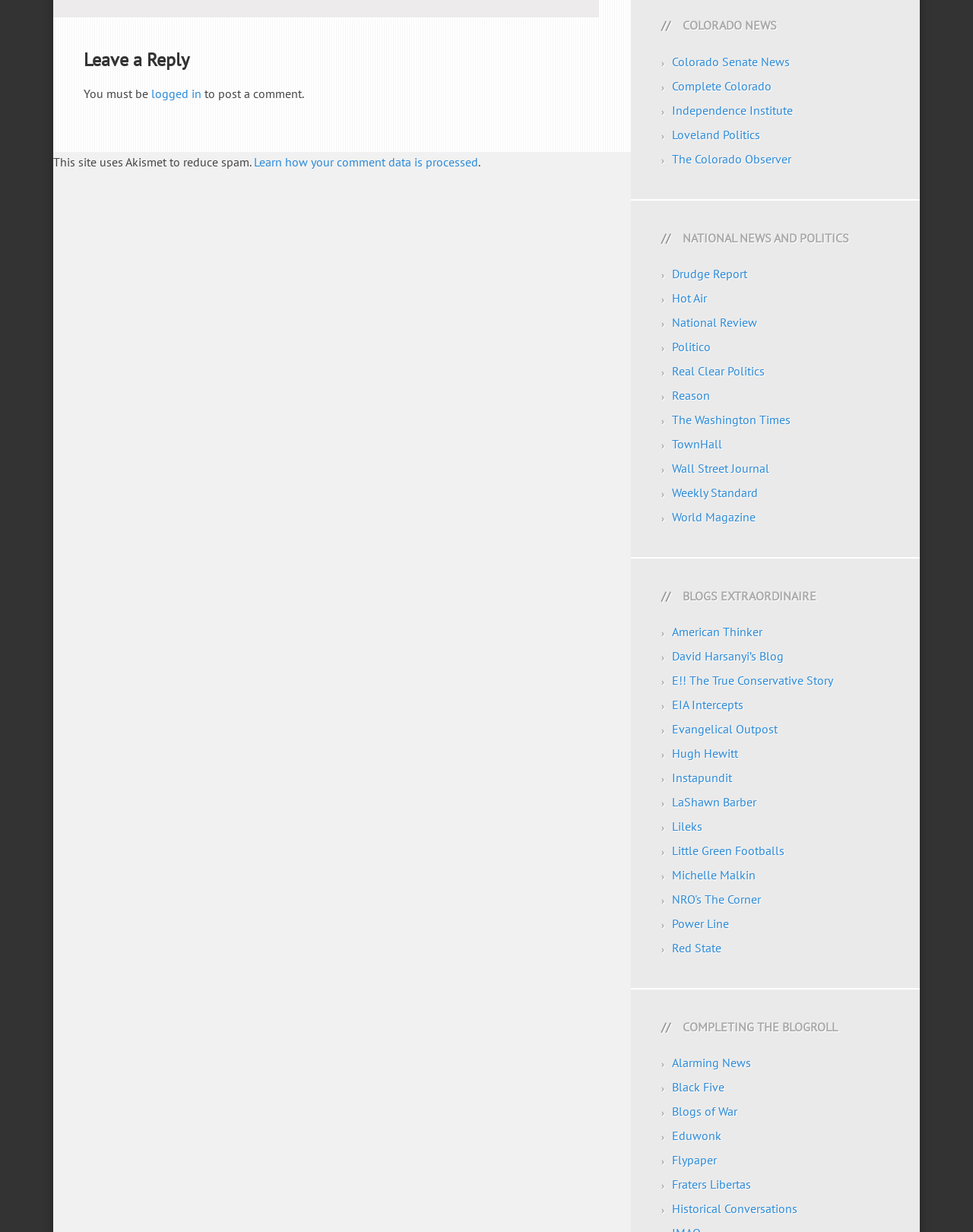Find the bounding box coordinates for the area that must be clicked to perform this action: "Click 'logged in' to log in".

[0.155, 0.069, 0.207, 0.082]